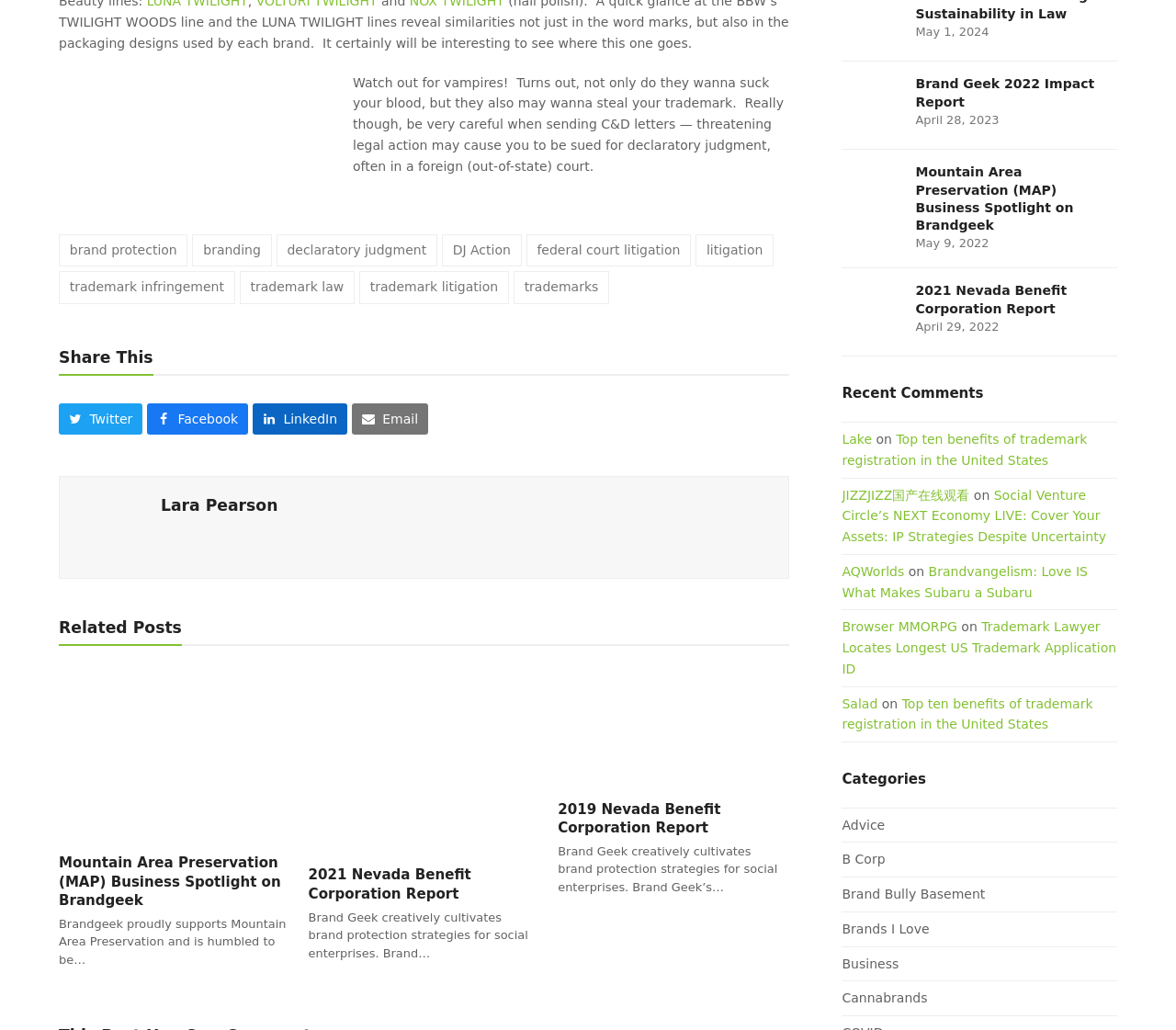Determine the bounding box coordinates of the section I need to click to execute the following instruction: "Read the article about Mountain Area Preservation". Provide the coordinates as four float numbers between 0 and 1, i.e., [left, top, right, bottom].

[0.05, 0.654, 0.247, 0.815]